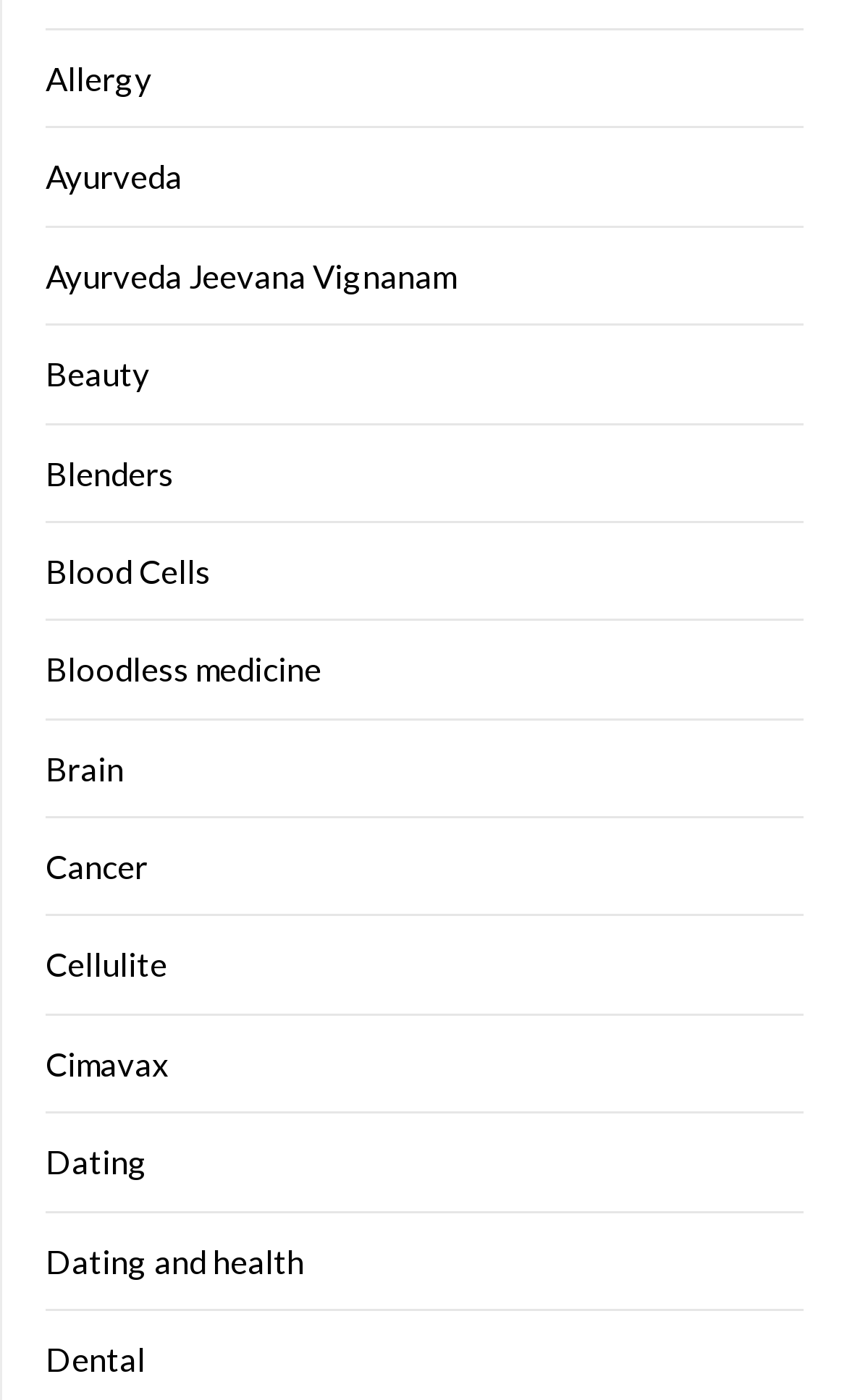Please provide the bounding box coordinate of the region that matches the element description: Blood Cells. Coordinates should be in the format (top-left x, top-left y, bottom-right x, bottom-right y) and all values should be between 0 and 1.

[0.054, 0.394, 0.249, 0.422]